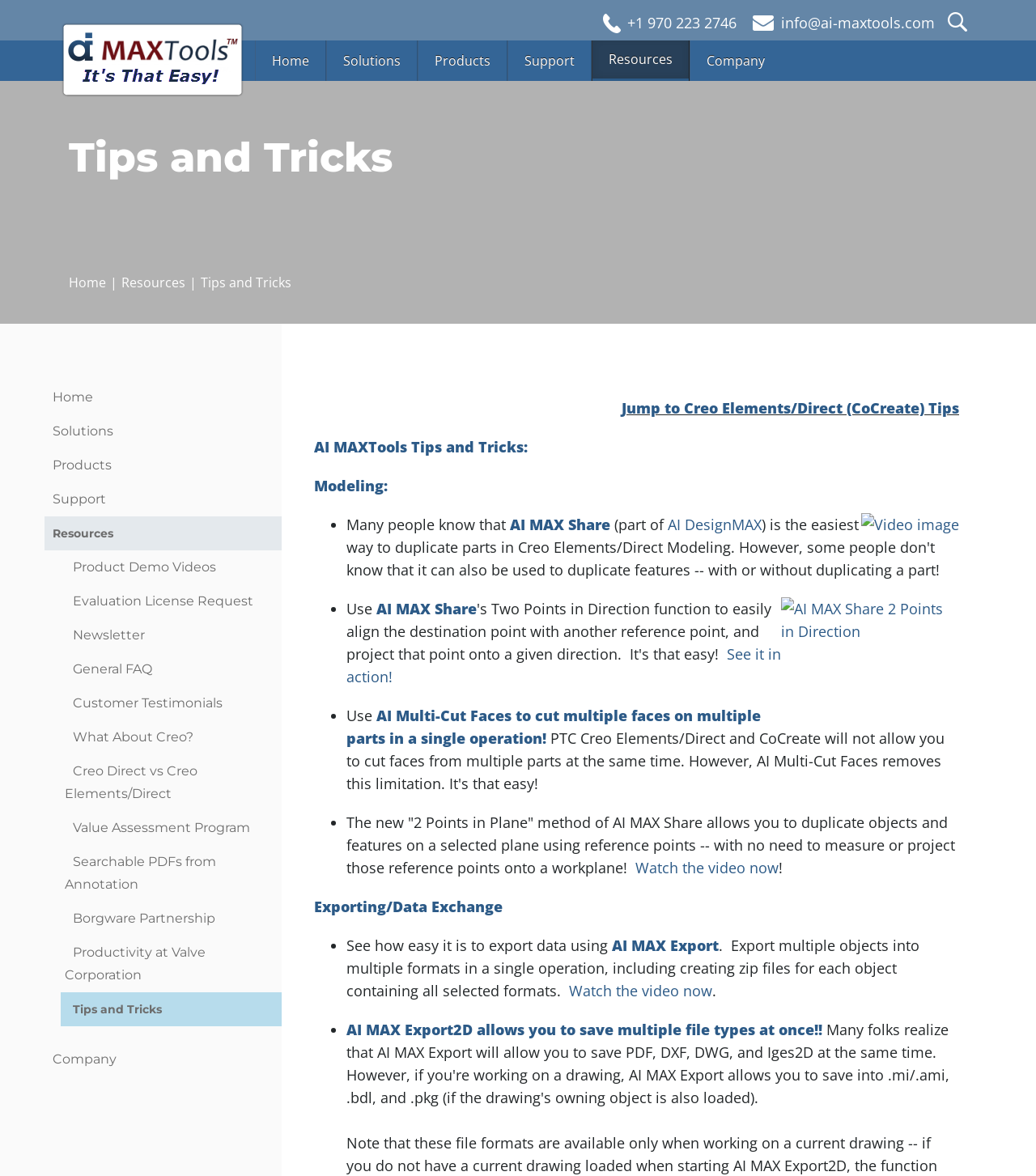Could you provide the bounding box coordinates for the portion of the screen to click to complete this instruction: "Request an Evaluation License"?

[0.059, 0.497, 0.271, 0.526]